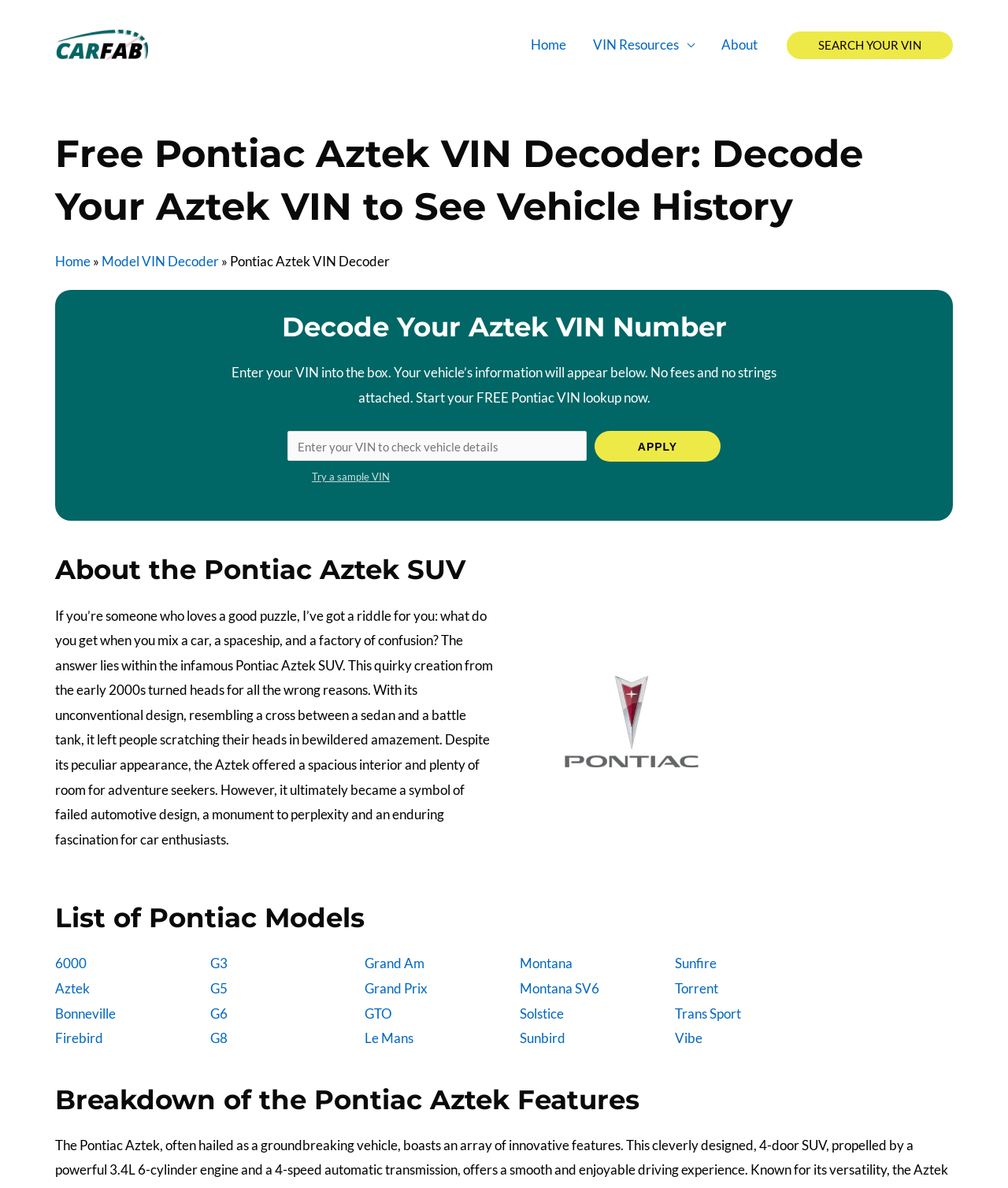Find the bounding box coordinates for the area that must be clicked to perform this action: "Click the 'APPLY' button".

[0.59, 0.363, 0.715, 0.389]